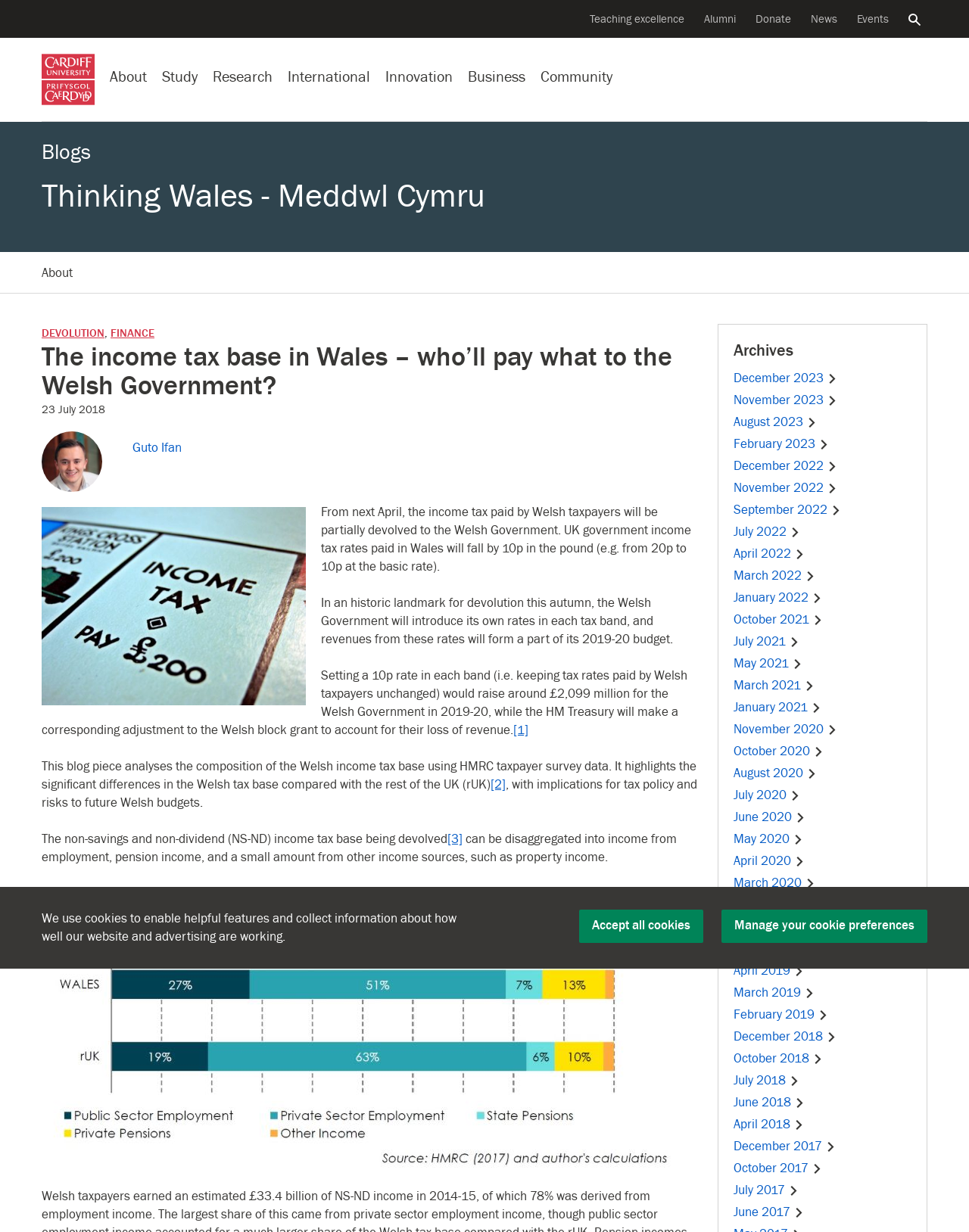Determine the main heading text of the webpage.

The income tax base in Wales – who’ll pay what to the Welsh Government?